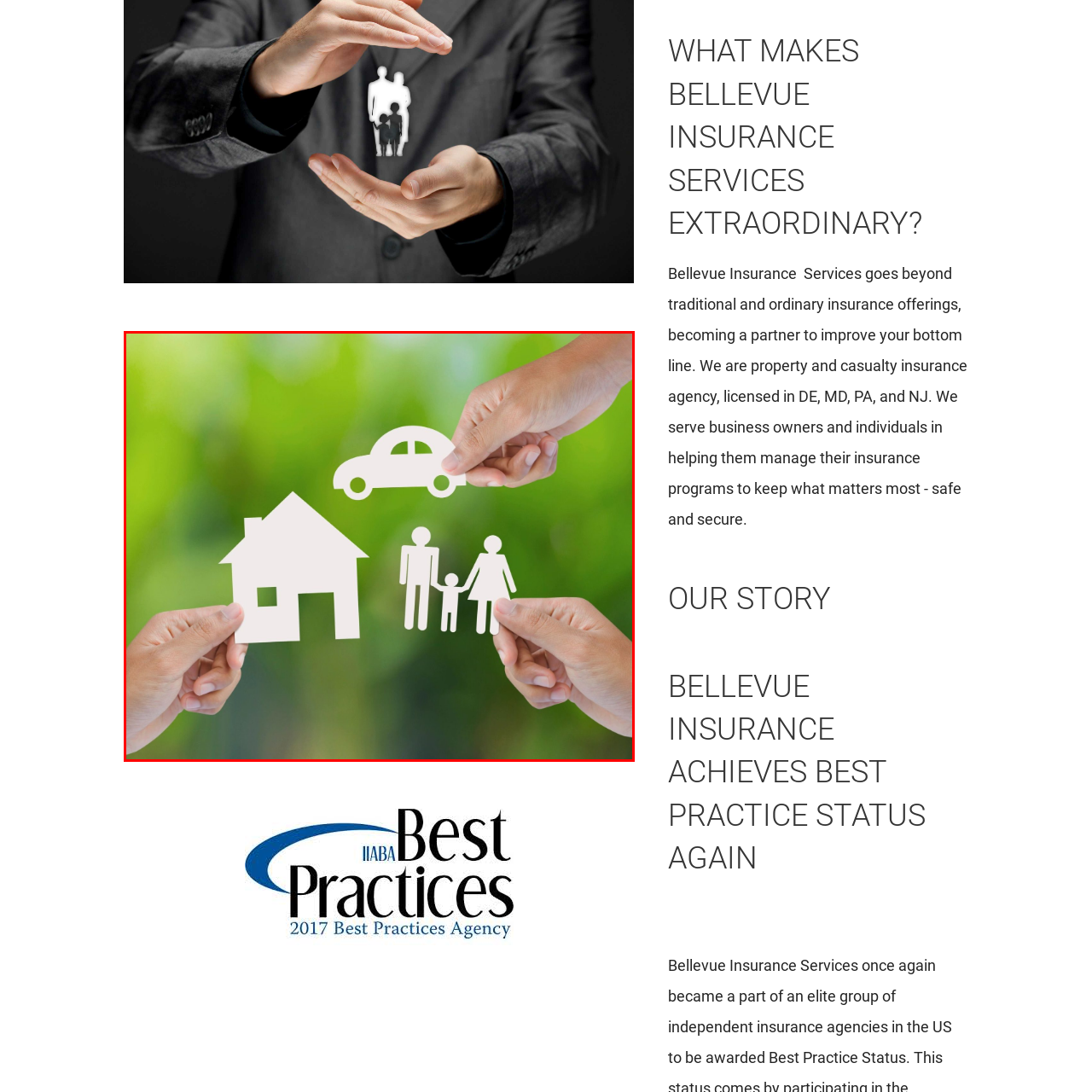What does the house symbolize?
Inspect the image within the red bounding box and respond with a detailed answer, leveraging all visible details.

On the left, a house symbolizes home insurance, which is one of the essential assets and family represented by hands holding cut-out symbols.